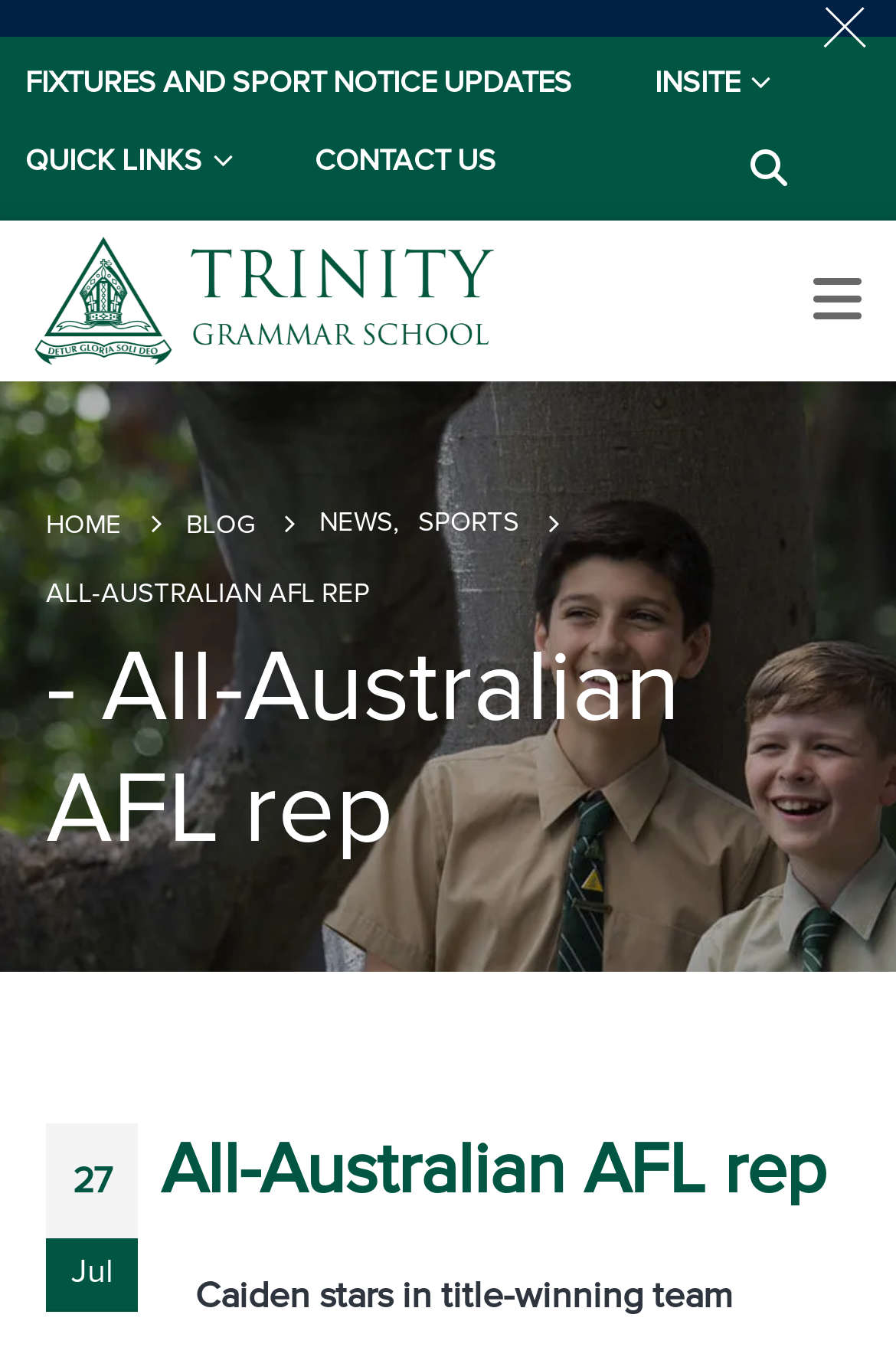Use a single word or phrase to answer the question: 
How many links are in the top navigation bar?

5